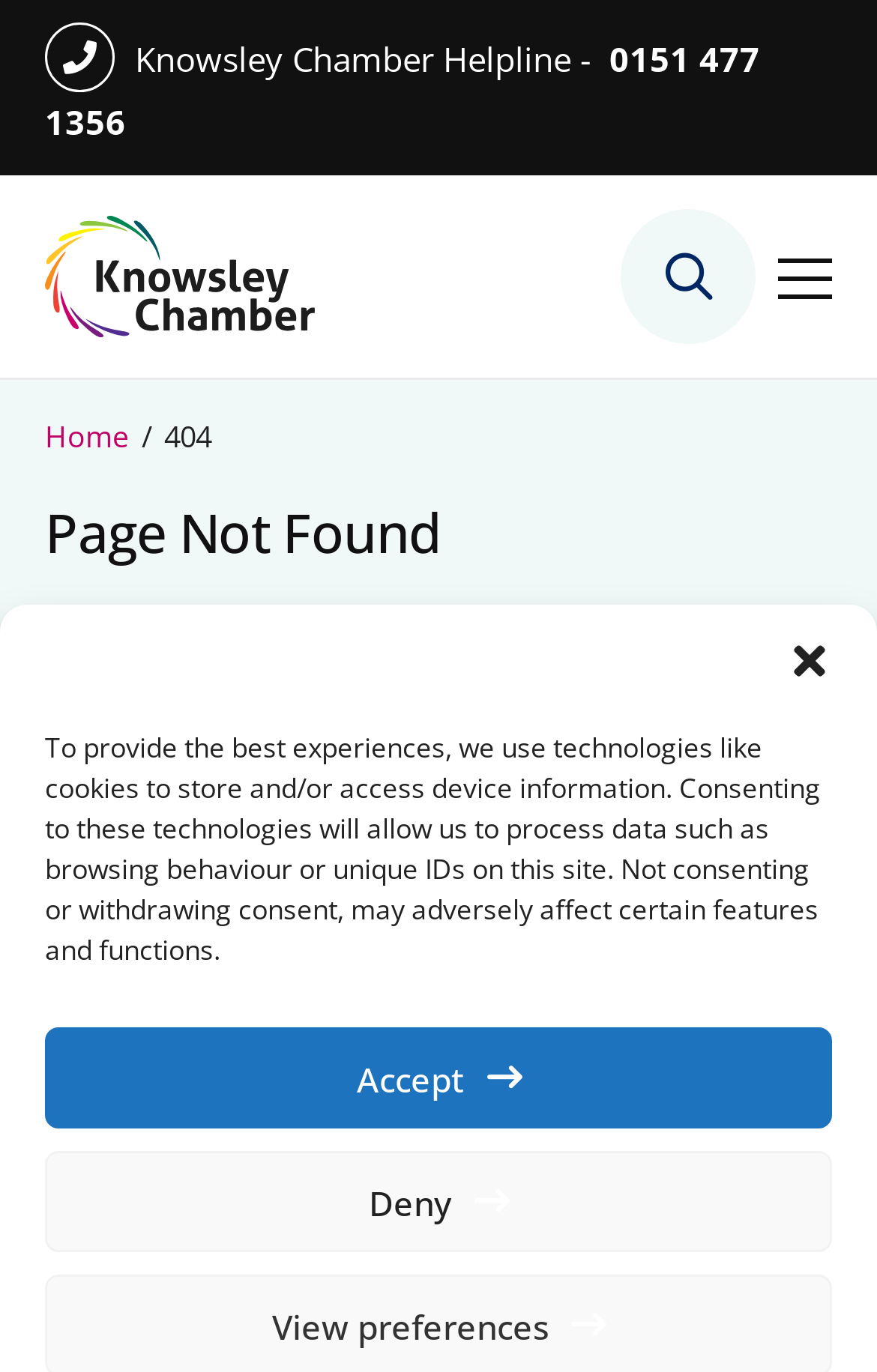Give a detailed explanation of the elements present on the webpage.

This webpage is a "Page not found" error page from Knowsley Chamber. At the top right corner, there is a button to close the dialogue. Below it, there is a notification about the use of cookies and technologies to store and access device information, with two buttons to accept or deny consent.

Above the main content, there is a site header with a link to the Knowsley Chamber homepage, accompanied by the chamber's logo. The main navigation menu is located below the header, with a link to open the navigation menu on the right side.

The breadcrumb navigation is displayed below the main navigation, showing the path "Home / 404". The main content area is divided into two sections. The top section has a heading "Page Not Found" and a paragraph of text explaining that the page was not found. 

Below this section, there is a promotion for Knowsley Chamber's Insight E-magazine, with a brief description and a link to read the latest edition.